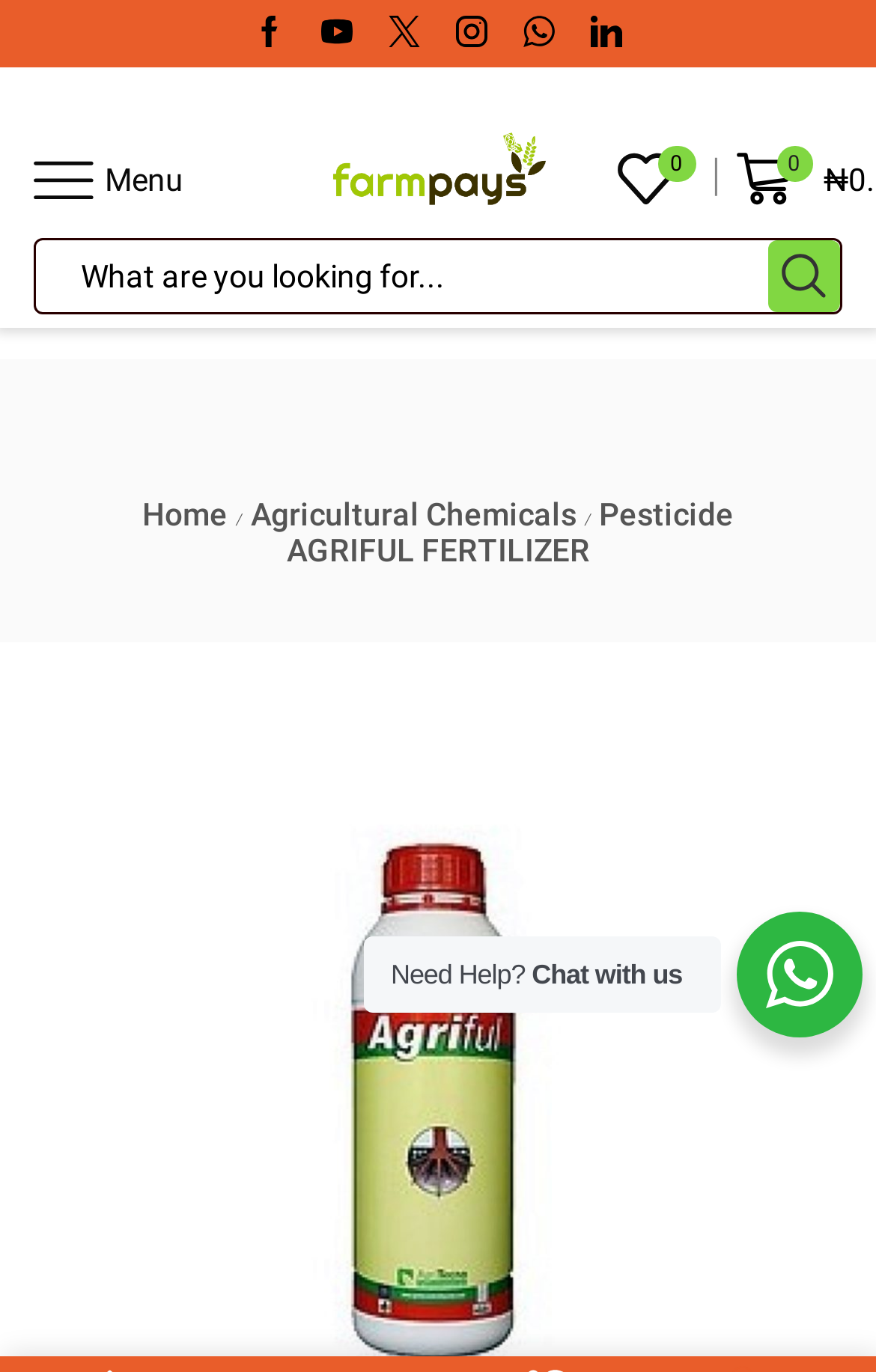Locate the bounding box coordinates of the element that should be clicked to execute the following instruction: "Click on Agricultural Chemicals".

[0.283, 0.361, 0.66, 0.387]